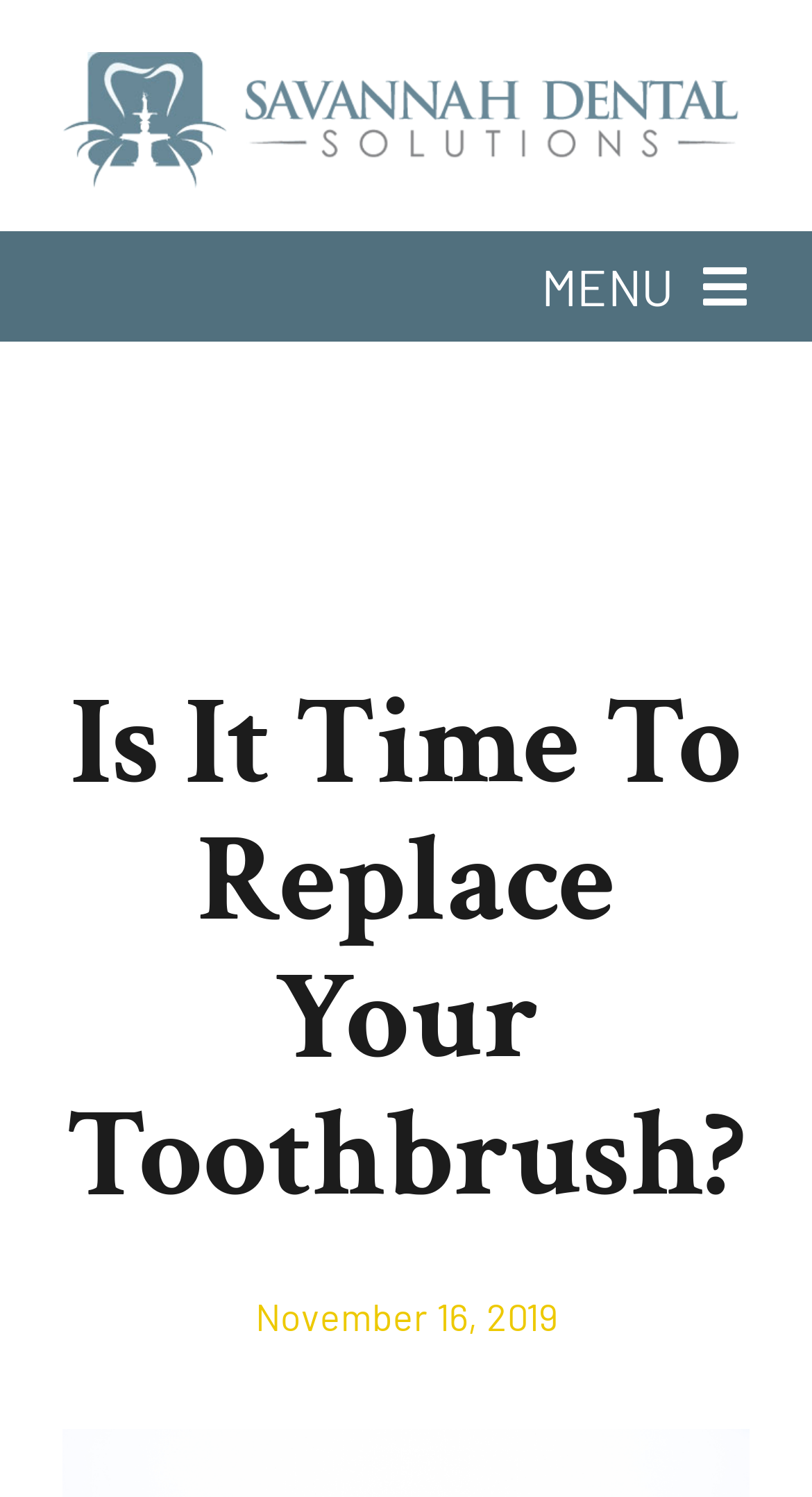Please provide the bounding box coordinates for the element that needs to be clicked to perform the following instruction: "Go to the home page". The coordinates should be given as four float numbers between 0 and 1, i.e., [left, top, right, bottom].

[0.0, 0.228, 1.0, 0.319]